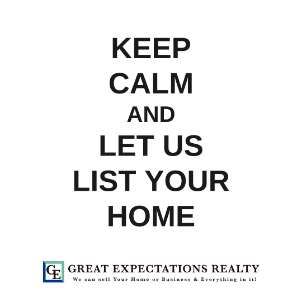Generate a detailed explanation of the scene depicted in the image.

The image features a promotional message from Great Expectations Realty, encouraging homeowners to list their properties. The bold, capitalized text prominently displays the phrase "KEEP CALM AND LET US LIST YOUR HOME," conveying a sense of reassurance and professionalism. Below the main message, the company's logo can be seen alongside the tagline: "We can sell Your Home or Business & Everything in it!" This design reflects a clean and modern aesthetic, aimed at helping potential clients feel confident in choosing their services for real estate needs.